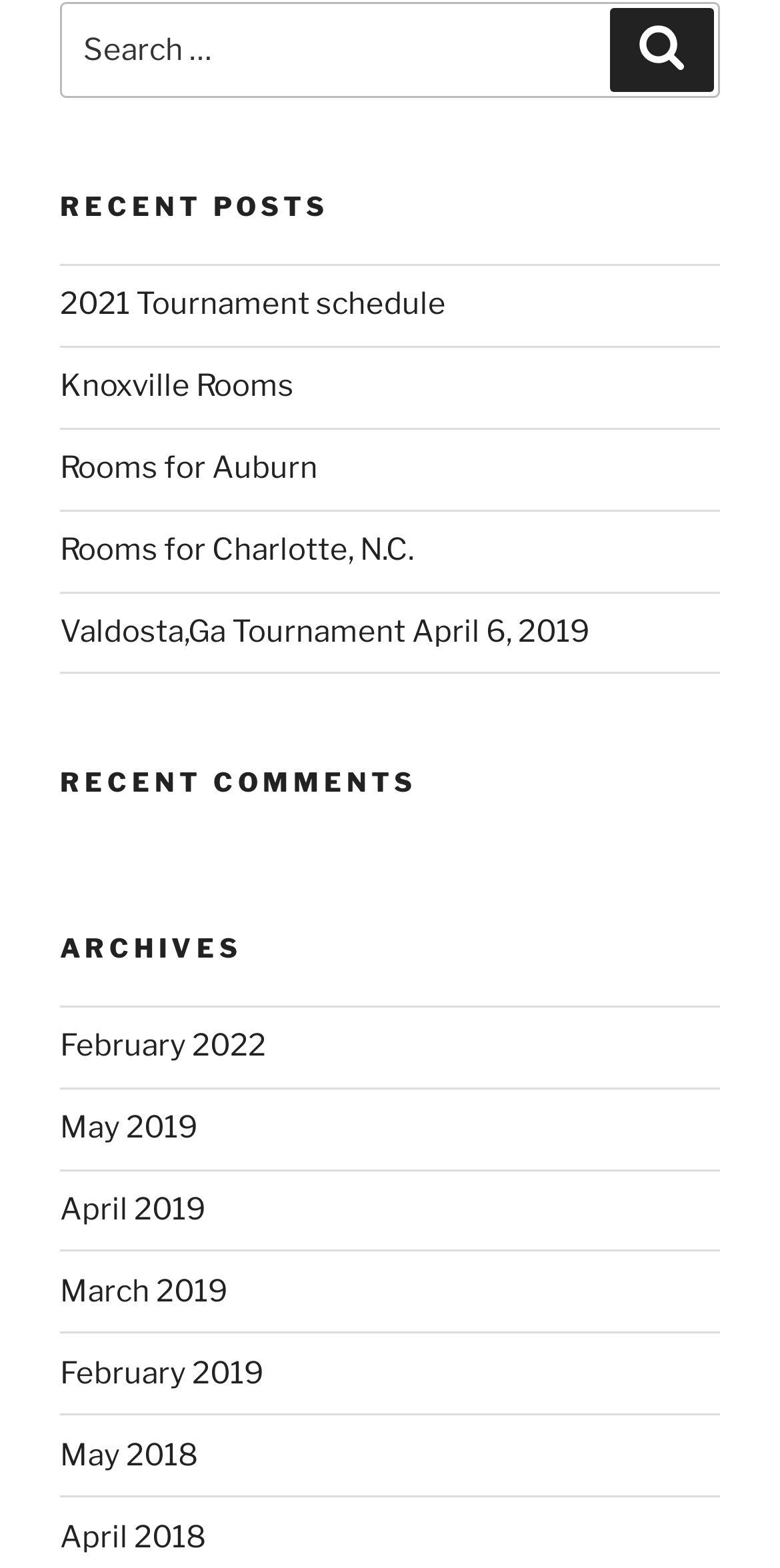Please identify the bounding box coordinates of the region to click in order to complete the given instruction: "View recent posts". The coordinates should be four float numbers between 0 and 1, i.e., [left, top, right, bottom].

[0.077, 0.12, 0.923, 0.143]